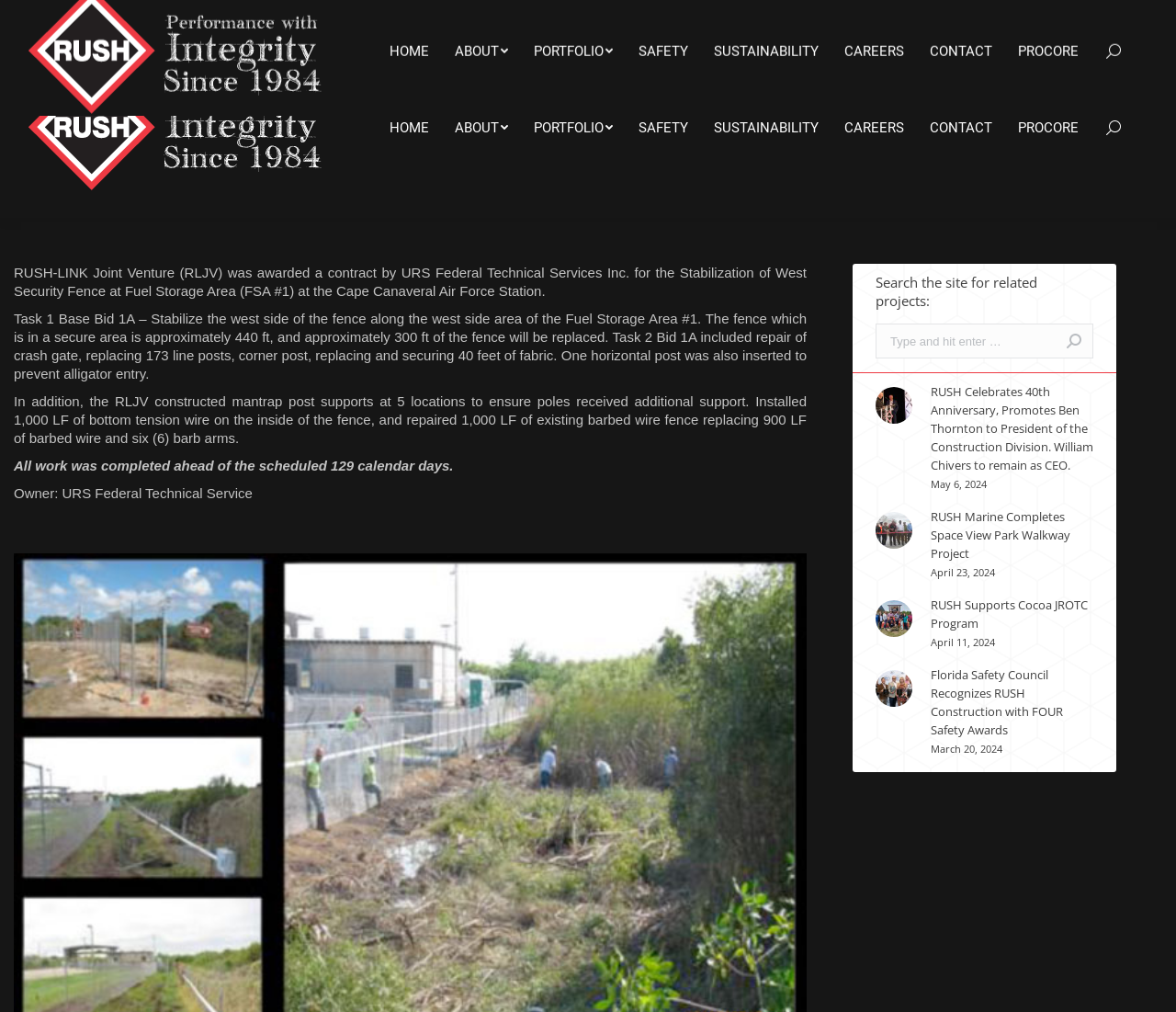Please specify the bounding box coordinates of the clickable region to carry out the following instruction: "Search the site for related projects". The coordinates should be four float numbers between 0 and 1, in the format [left, top, right, bottom].

[0.745, 0.27, 0.882, 0.306]